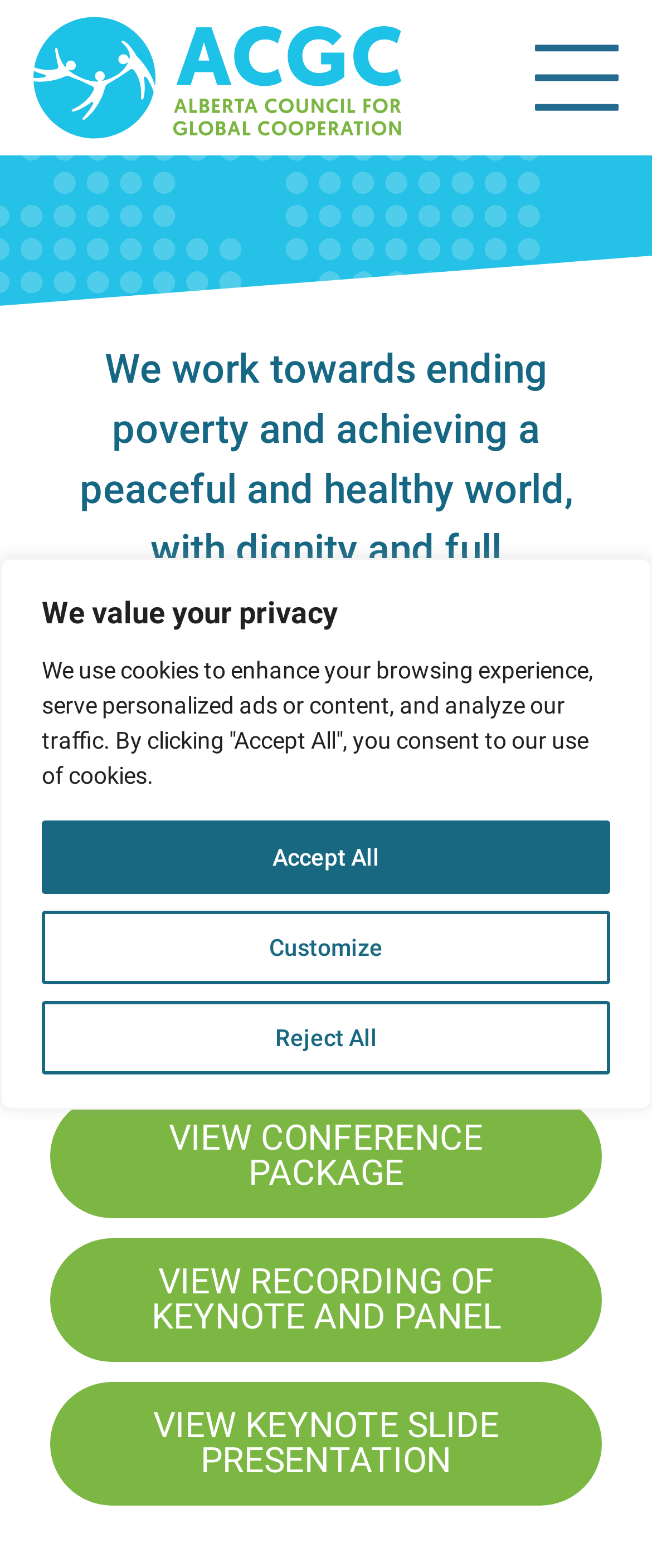What is the purpose of the button with the text 'menu-bar'?
Look at the image and respond to the question as thoroughly as possible.

The button with the text 'menu-bar' is likely used to open a menu, as it is a common convention in web design to use such buttons to toggle menus.